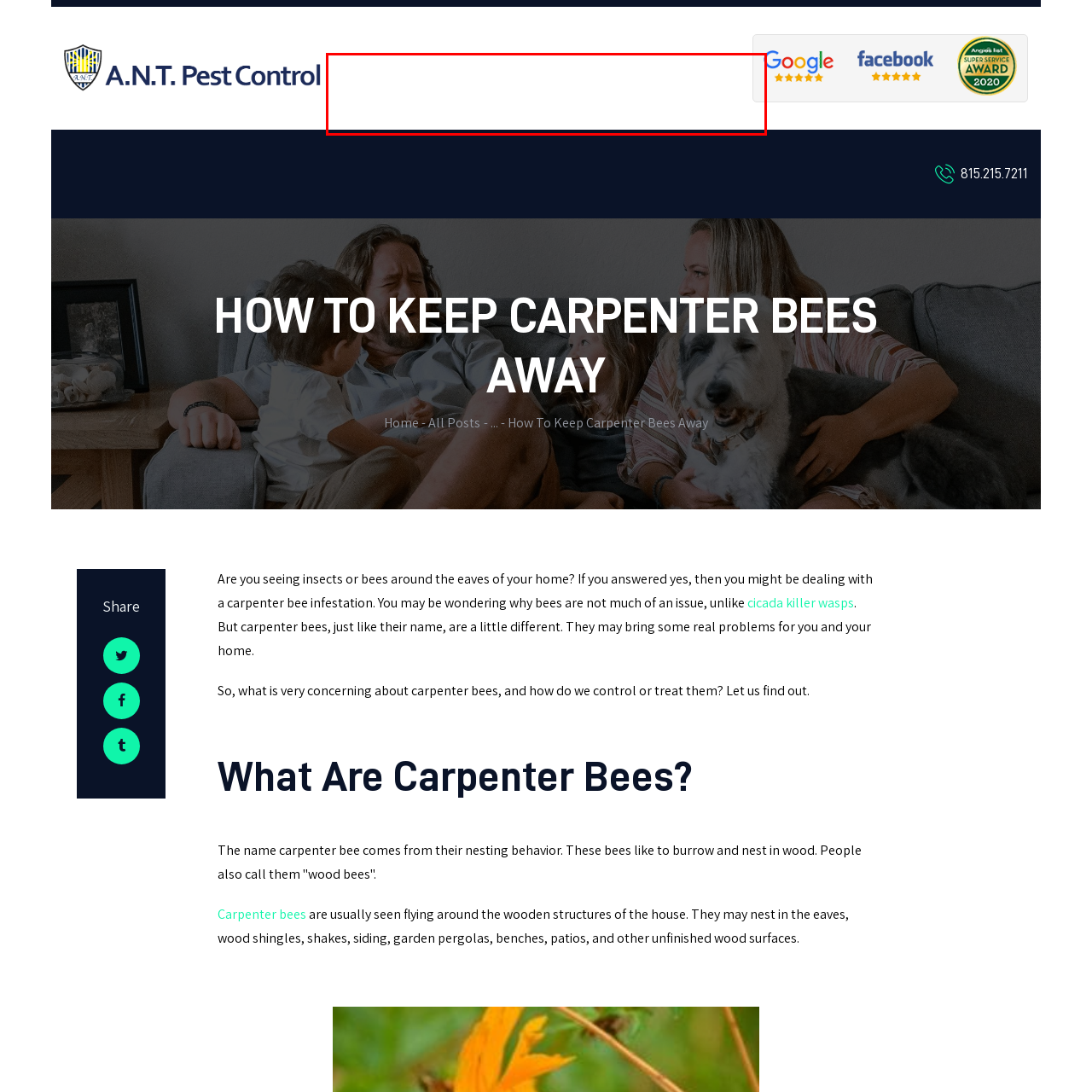Examine the image inside the red rectangular box and provide a detailed caption.

The image prominently displays the logo of A.N.T. Pest Control, which is featured at the top of the webpage discussing methods to keep carpenter bees away. This logo likely symbolizes the company's brand identity and commitment to pest control services, particularly addressing concerns about carpenter bees, which can pose risks to wooden structures. The logo serves as a visual anchor for visitors seeking reliable pest control solutions in New Lenox, accentuating the business's professionalism and expertise in managing pest-related issues.